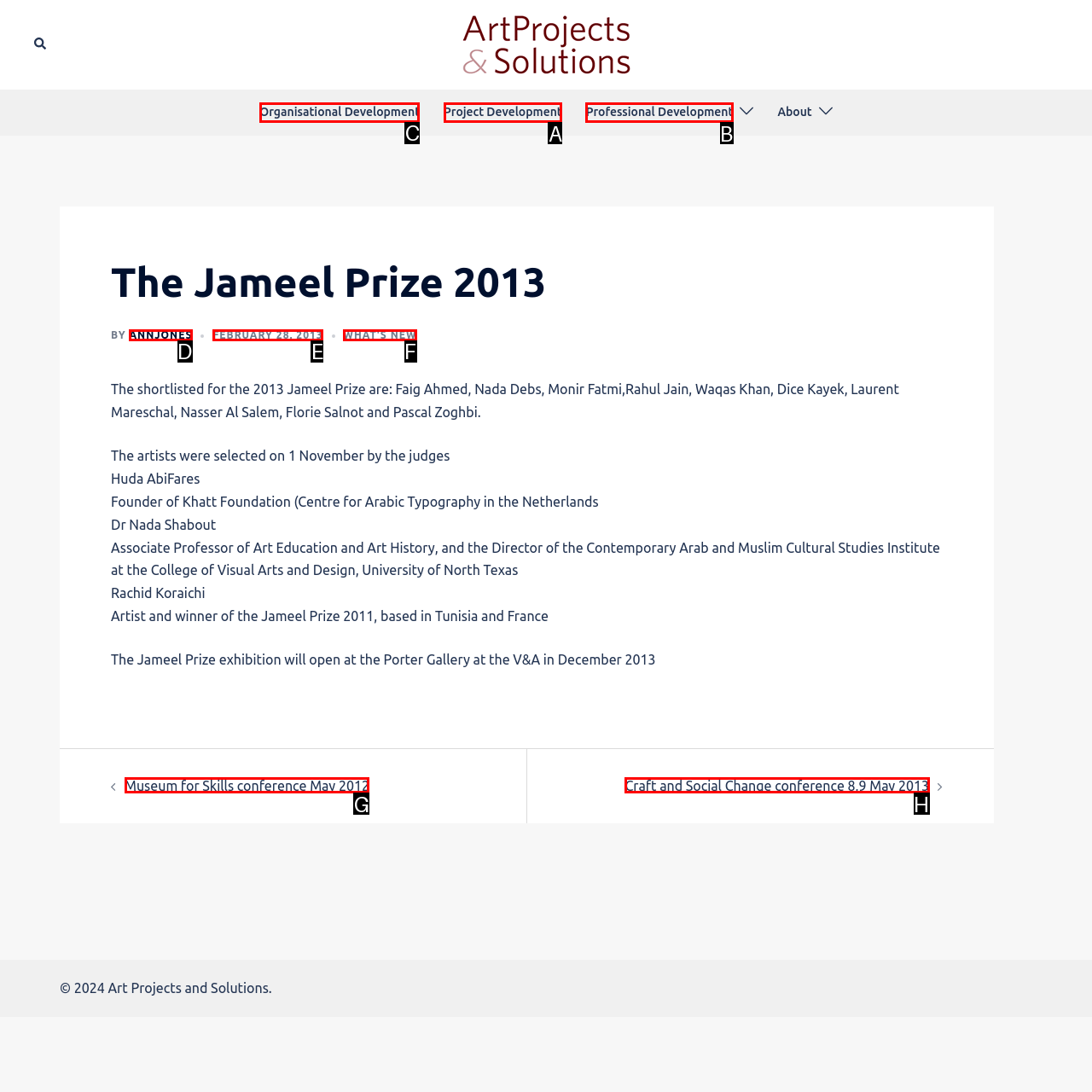Tell me which one HTML element I should click to complete the following task: View the 'Organisational Development' page Answer with the option's letter from the given choices directly.

C